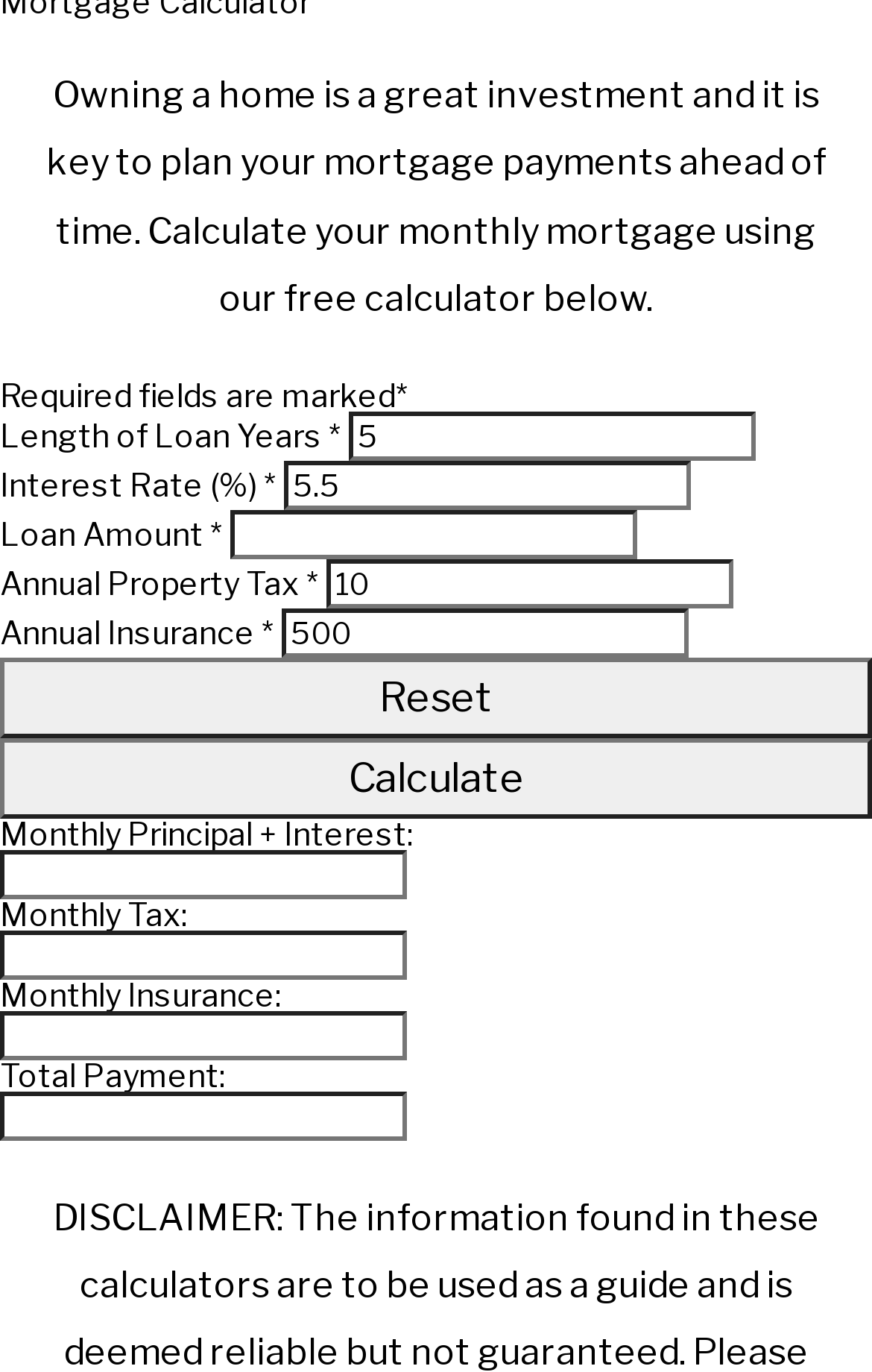Please provide a one-word or short phrase answer to the question:
How many input fields are required?

5